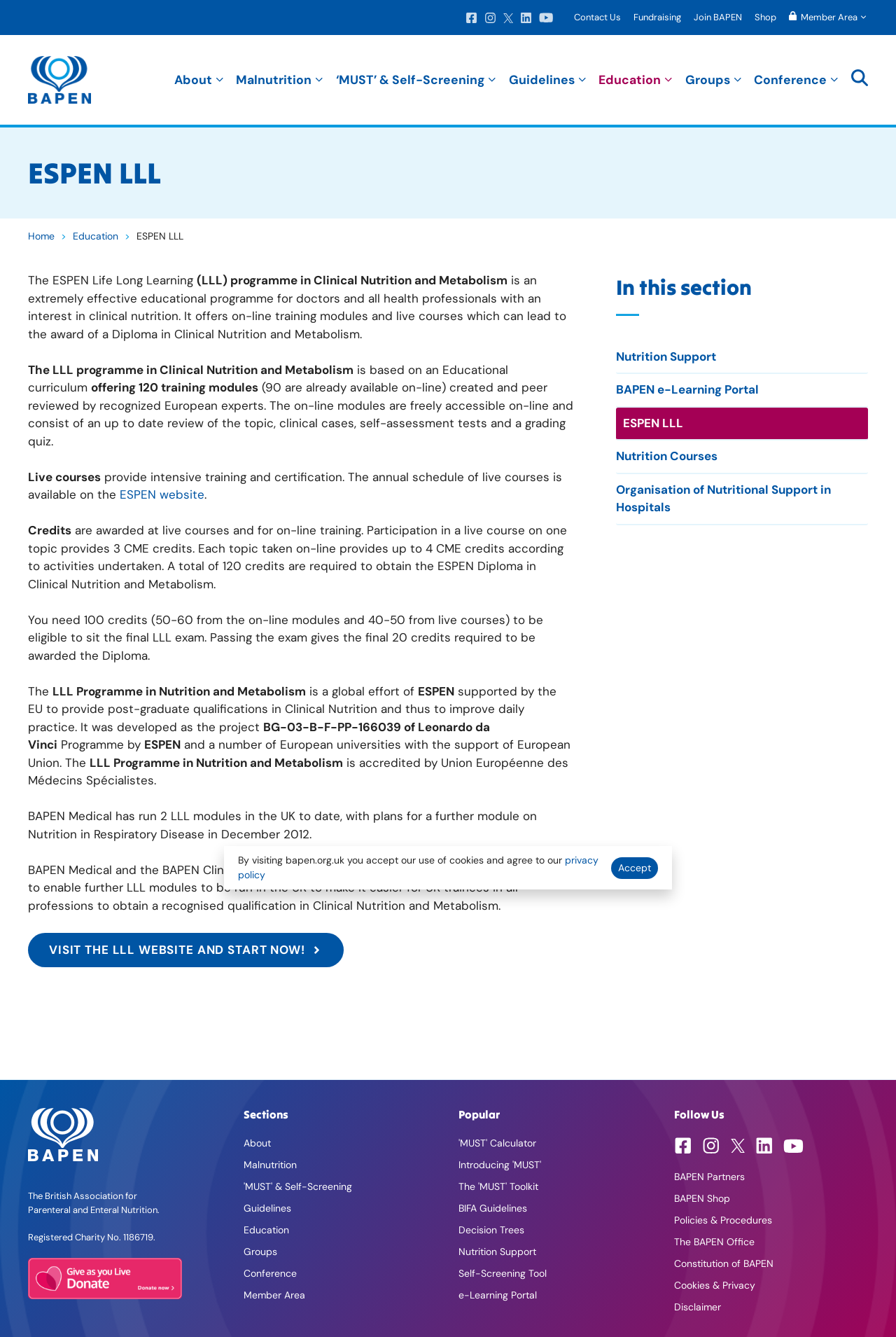Refer to the element description About and identify the corresponding bounding box in the screenshot. Format the coordinates as (top-left x, top-left y, bottom-right x, bottom-right y) with values in the range of 0 to 1.

[0.194, 0.026, 0.264, 0.093]